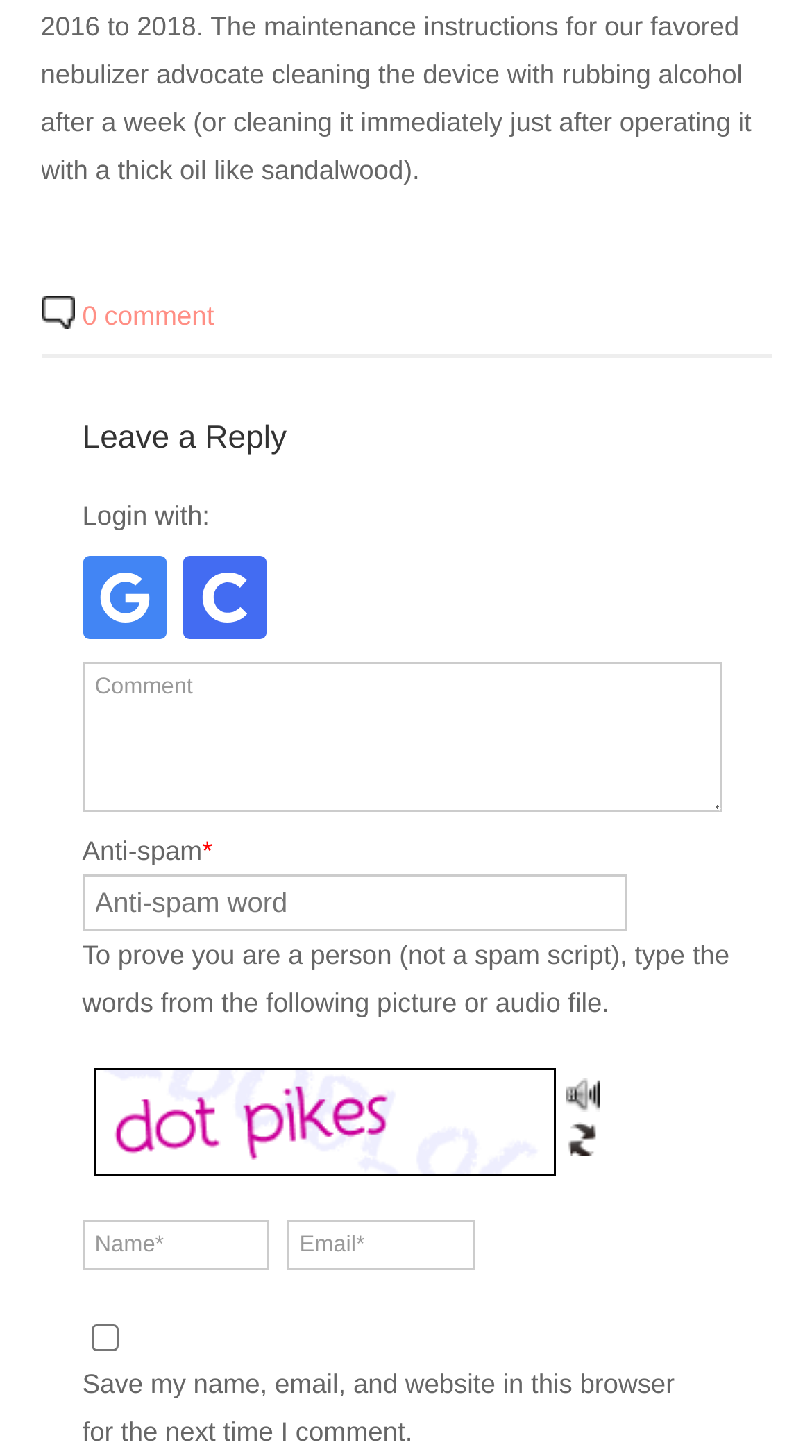Show the bounding box coordinates of the element that should be clicked to complete the task: "Click the 'Listen' button".

[0.696, 0.741, 0.737, 0.763]